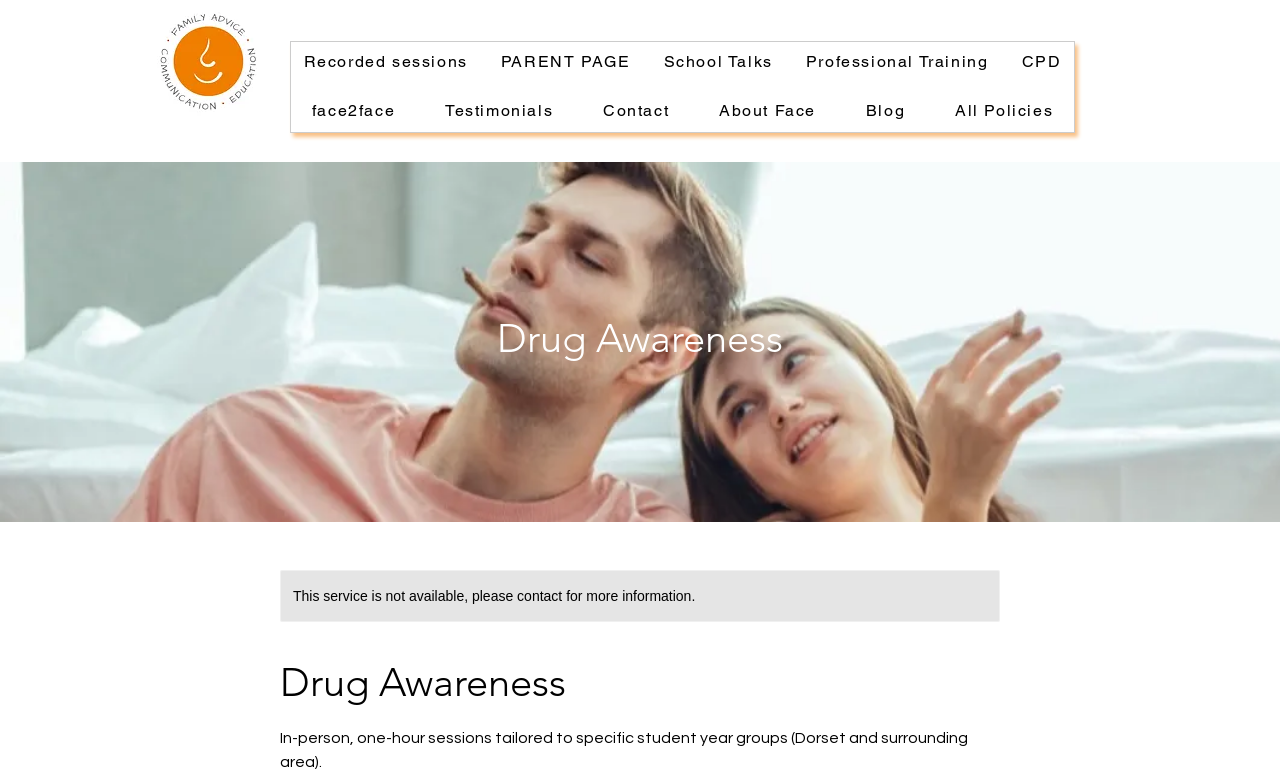Generate a thorough caption that explains the contents of the webpage.

The webpage is about Face Family Advice, a service that provides talks for schools, services, and organizations. At the top left corner, there is a FACE logo, which is an image link. Next to the logo, there is a navigation menu with several links, including "Recorded sessions", "PARENT PAGE", "School Talks", "Professional Training", "CPD", and more.

Below the navigation menu, there is a header section with a heading "Drug Awareness" in the middle. Underneath the heading, there is a status message that says "This service is not available, please contact for more information." This message is located near the top of the page.

Further down, there is a paragraph of text that describes the service, stating that it provides in-person, one-hour sessions tailored to specific student year groups in the Dorset and surrounding area. This text is located near the bottom of the page.

Overall, the webpage appears to be a service page that provides information about Face Family Advice's talks and services for schools and organizations.